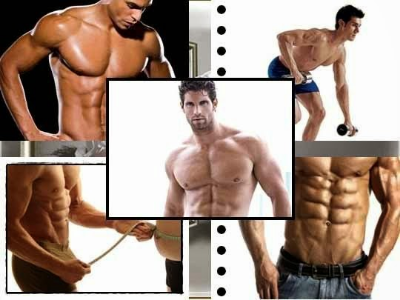What is the purpose of the visual representation?
Based on the image, give a concise answer in the form of a single word or short phrase.

To advocate for tailored training and nutrition